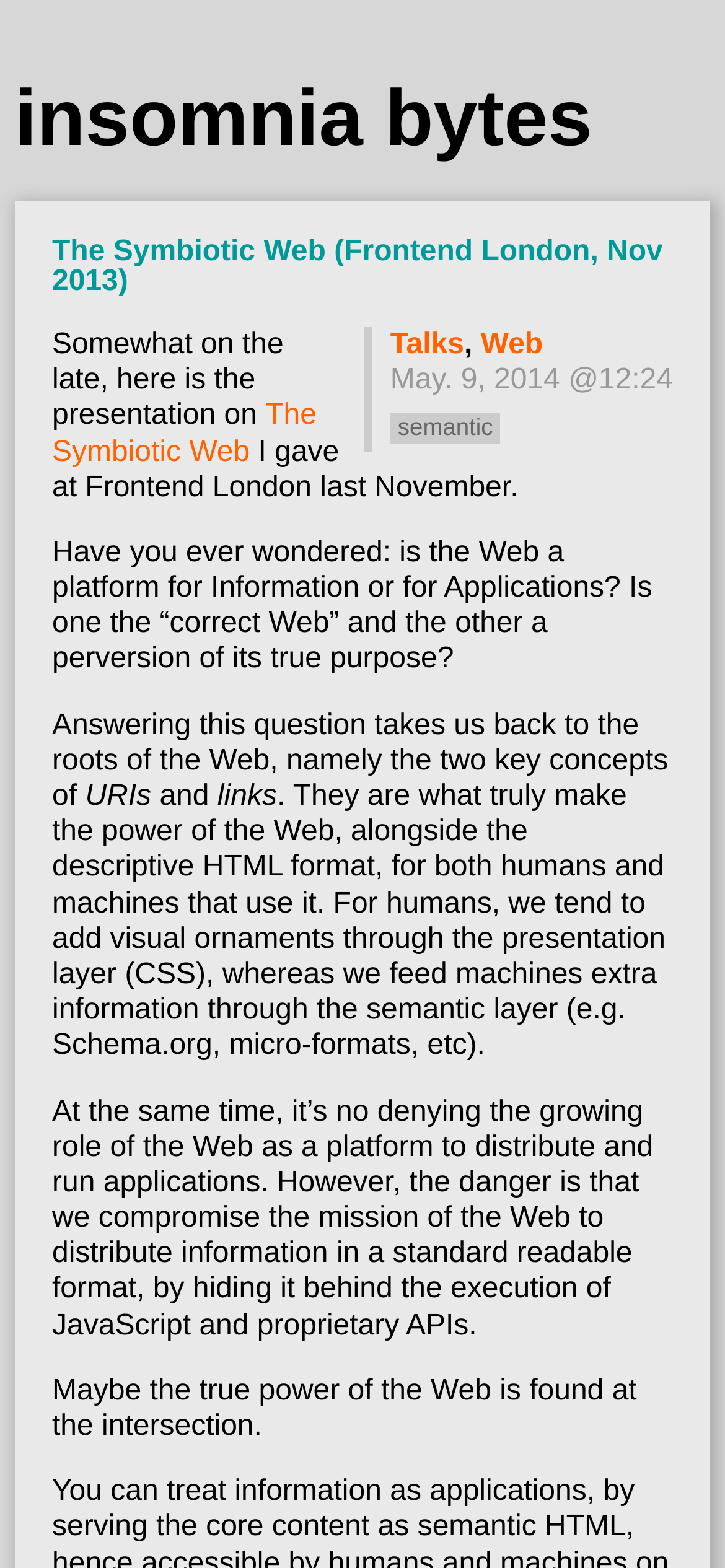What is the danger of using JavaScript and proprietary APIs?
Please answer the question as detailed as possible.

The danger of using JavaScript and proprietary APIs is that we compromise the mission of the Web to distribute information in a standard readable format, as mentioned in the text 'However, the danger is that we compromise the mission of the Web to distribute information in a standard readable format, by hiding it behind the execution of JavaScript and proprietary APIs'.